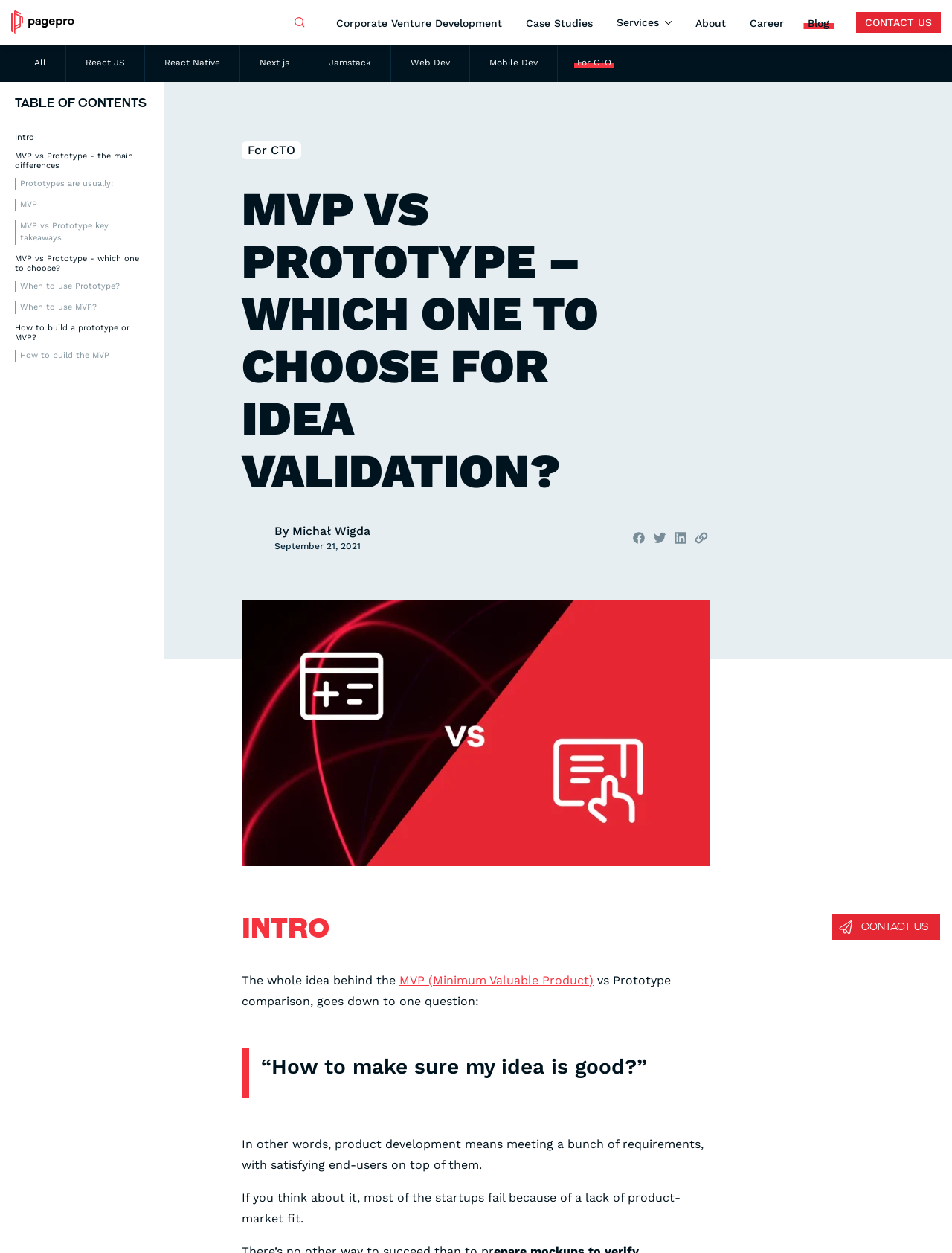What is the date of the article?
Using the image, give a concise answer in the form of a single word or short phrase.

September 21, 2021